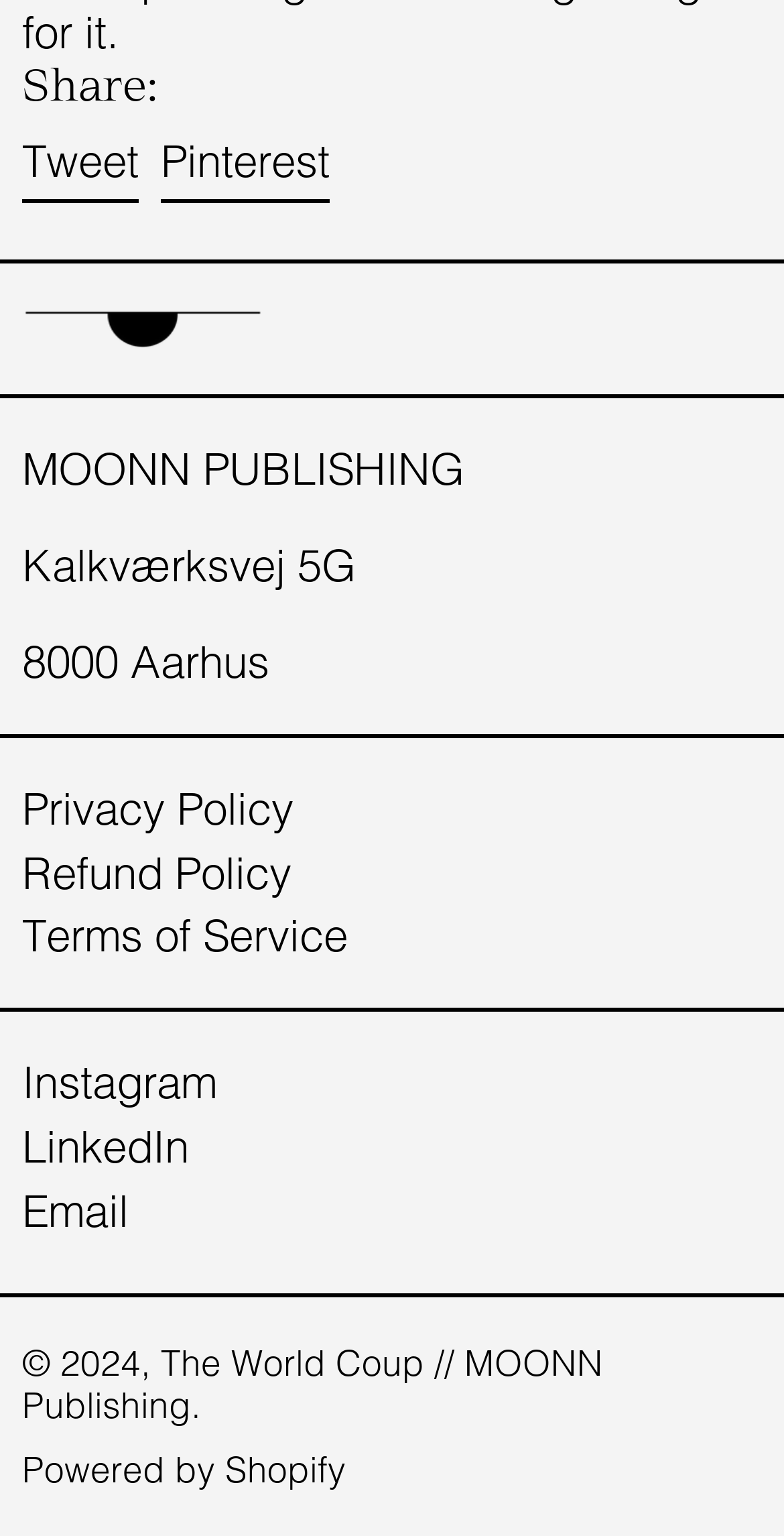Predict the bounding box of the UI element that fits this description: "LinkedIn".

[0.028, 0.729, 0.241, 0.764]